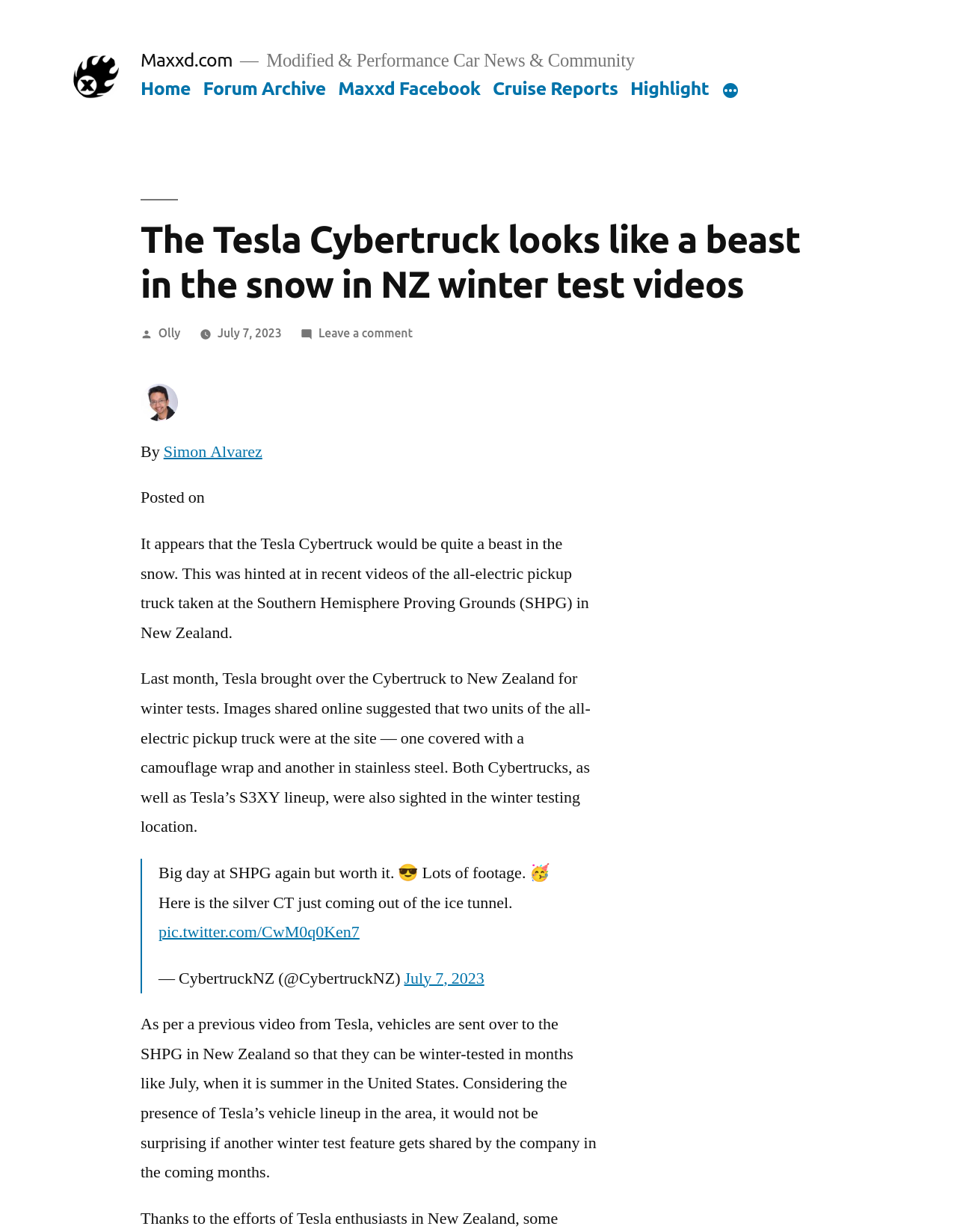Offer a thorough description of the webpage.

The webpage appears to be an article about the Tesla Cybertruck's winter test in New Zealand. At the top, there is a logo and a link to "Maxxd.com" on the left, and a navigation menu with several links, including "Home", "Forum Archive", and "Cruise Reports", on the right.

Below the navigation menu, there is a heading that reads "The Tesla Cybertruck looks like a beast in the snow in NZ winter test videos". Underneath the heading, there is information about the author, "Olly", and the date of the post, "July 7, 2023".

The main content of the article is divided into several sections. The first section features an image, and the second section has a brief introduction to the article, stating that the Tesla Cybertruck appears to be capable in the snow based on recent videos taken at the Southern Hemisphere Proving Grounds in New Zealand.

The article then continues with several paragraphs of text, describing Tesla's winter testing of the Cybertruck in New Zealand. There is also a blockquote with a tweet from "CybertruckNZ" that includes a link to a video and a photo.

Throughout the article, there are several links to other pages, including the author's profile and a link to leave a comment. At the bottom of the page, there is a final paragraph of text that concludes the article.